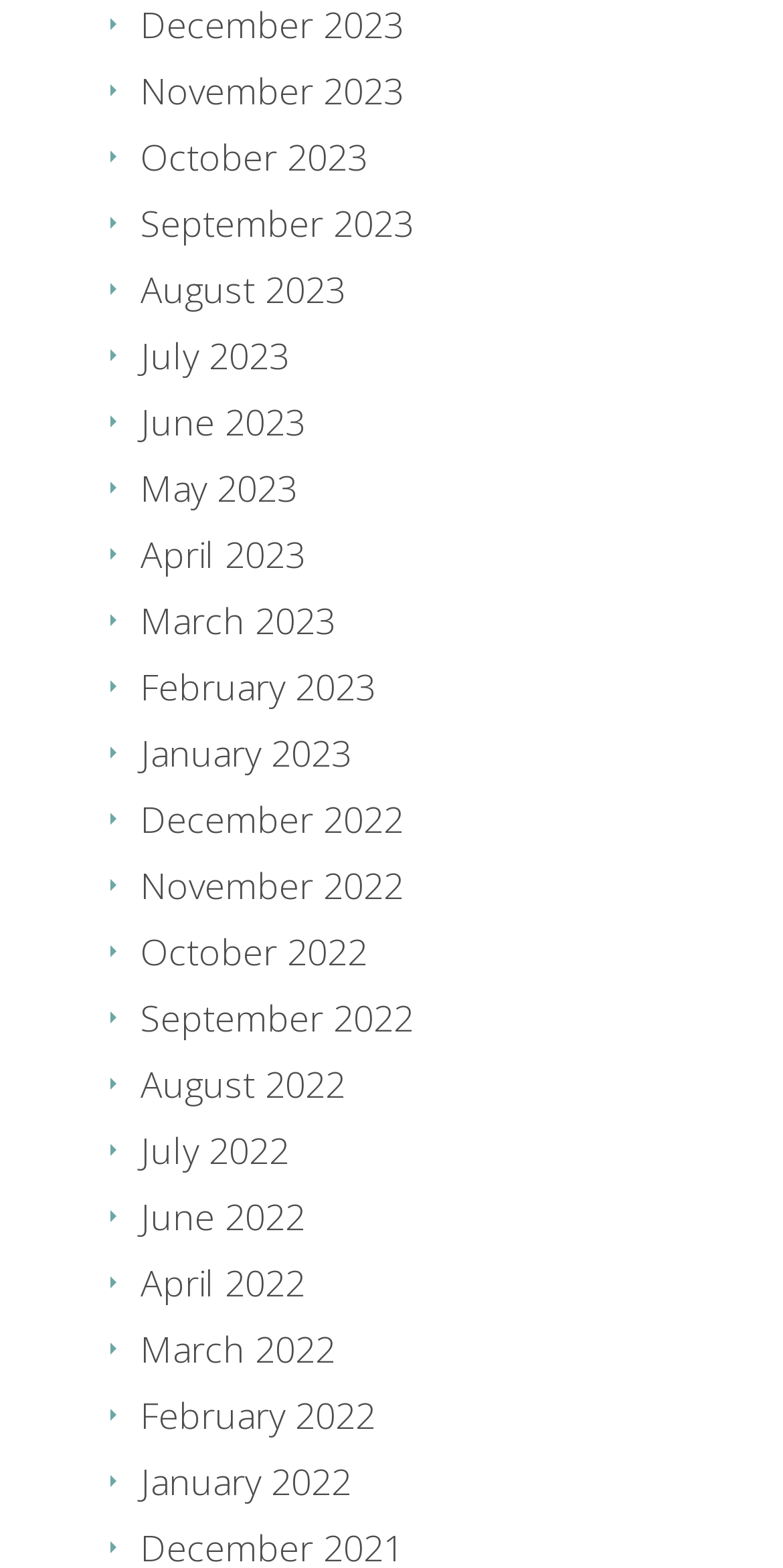Pinpoint the bounding box coordinates of the clickable element to carry out the following instruction: "View November 2022."

[0.179, 0.549, 0.515, 0.58]